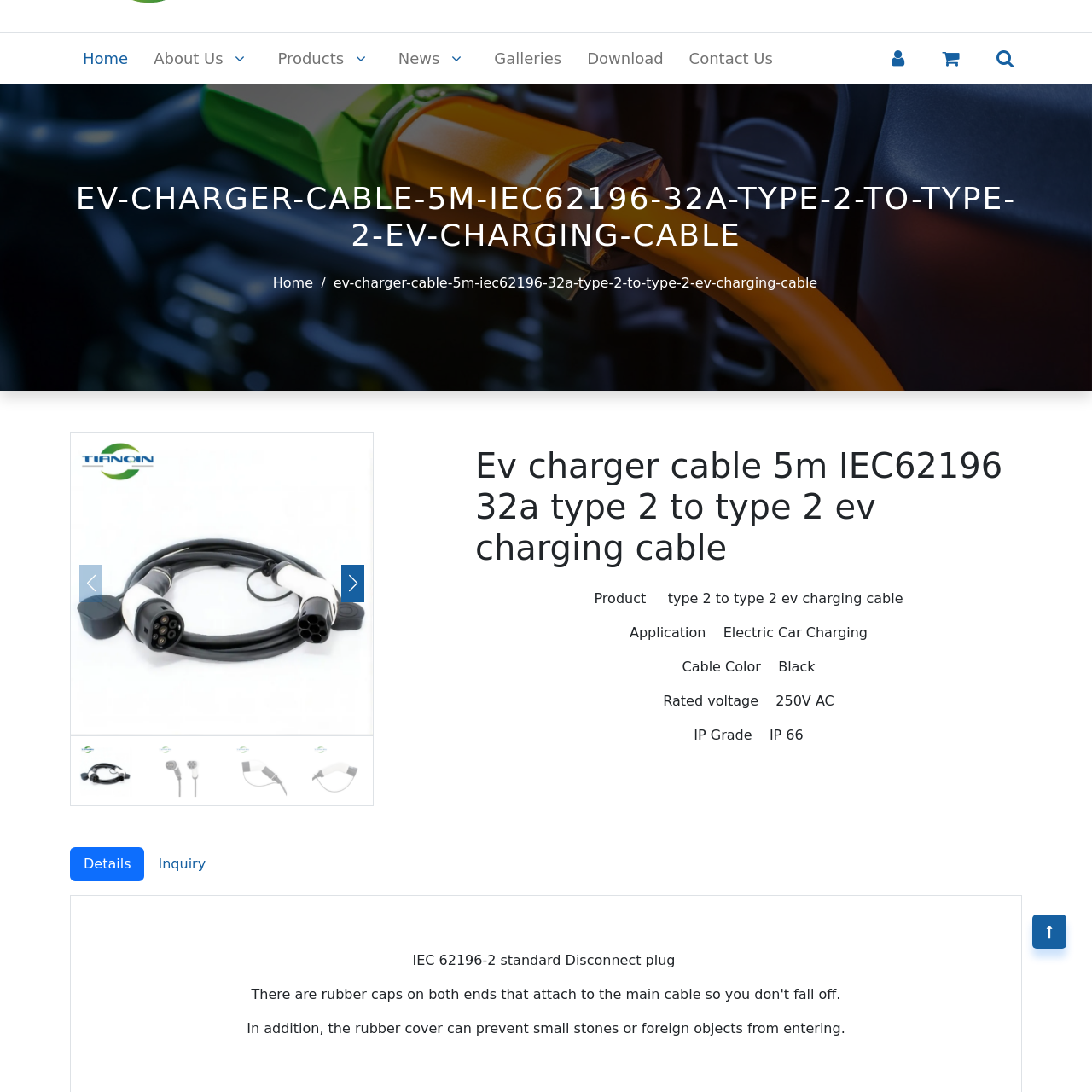Direct your gaze to the image circumscribed by the red boundary and deliver a thorough answer to the following question, drawing from the image's details: 
What is the rated voltage of the cable?

The accompanying details indicate its rated voltage of 250V AC, which is an important specification for the cable's safe and effective operation.